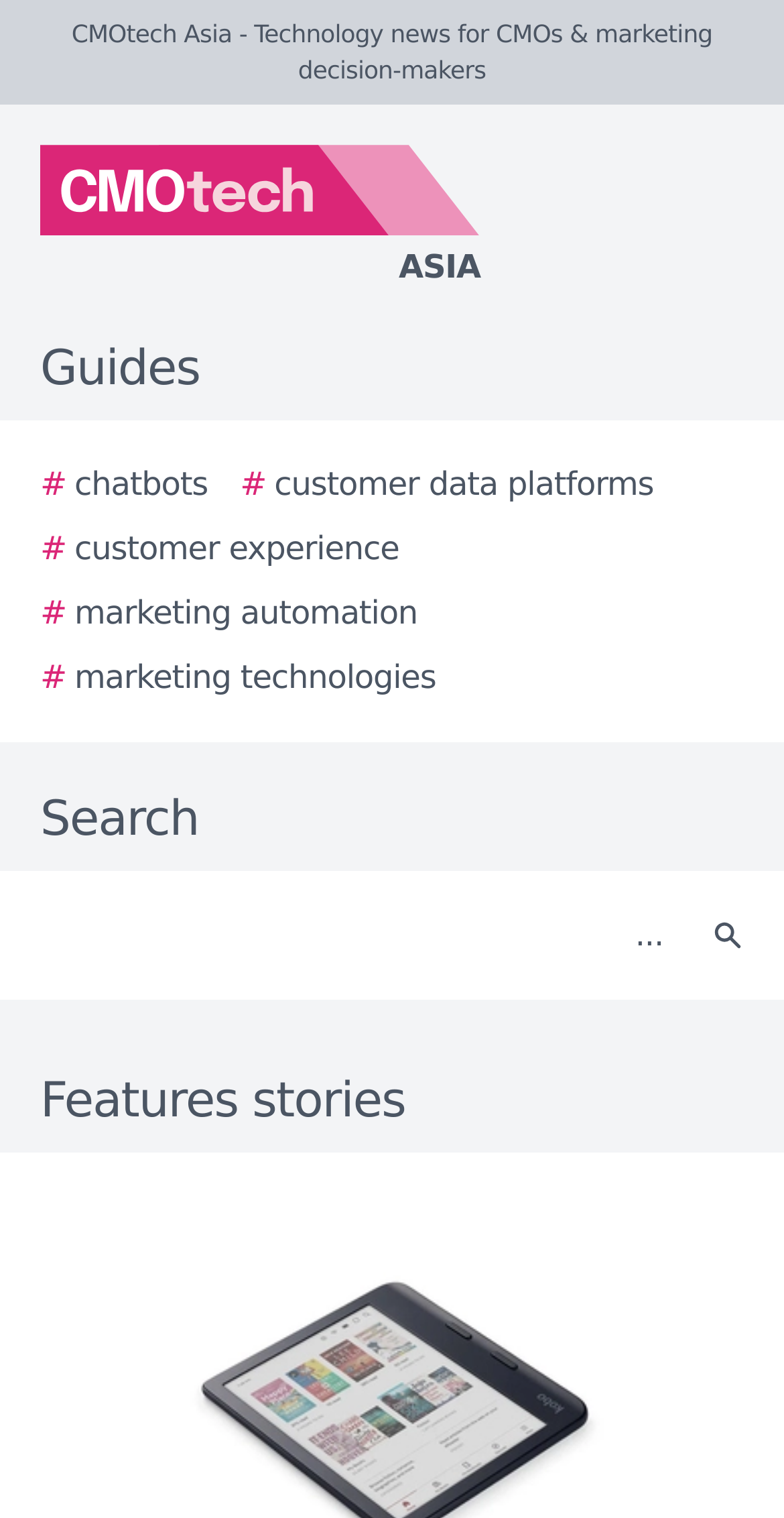Using the element description # chatbots, predict the bounding box coordinates for the UI element. Provide the coordinates in (top-left x, top-left y, bottom-right x, bottom-right y) format with values ranging from 0 to 1.

[0.051, 0.303, 0.265, 0.335]